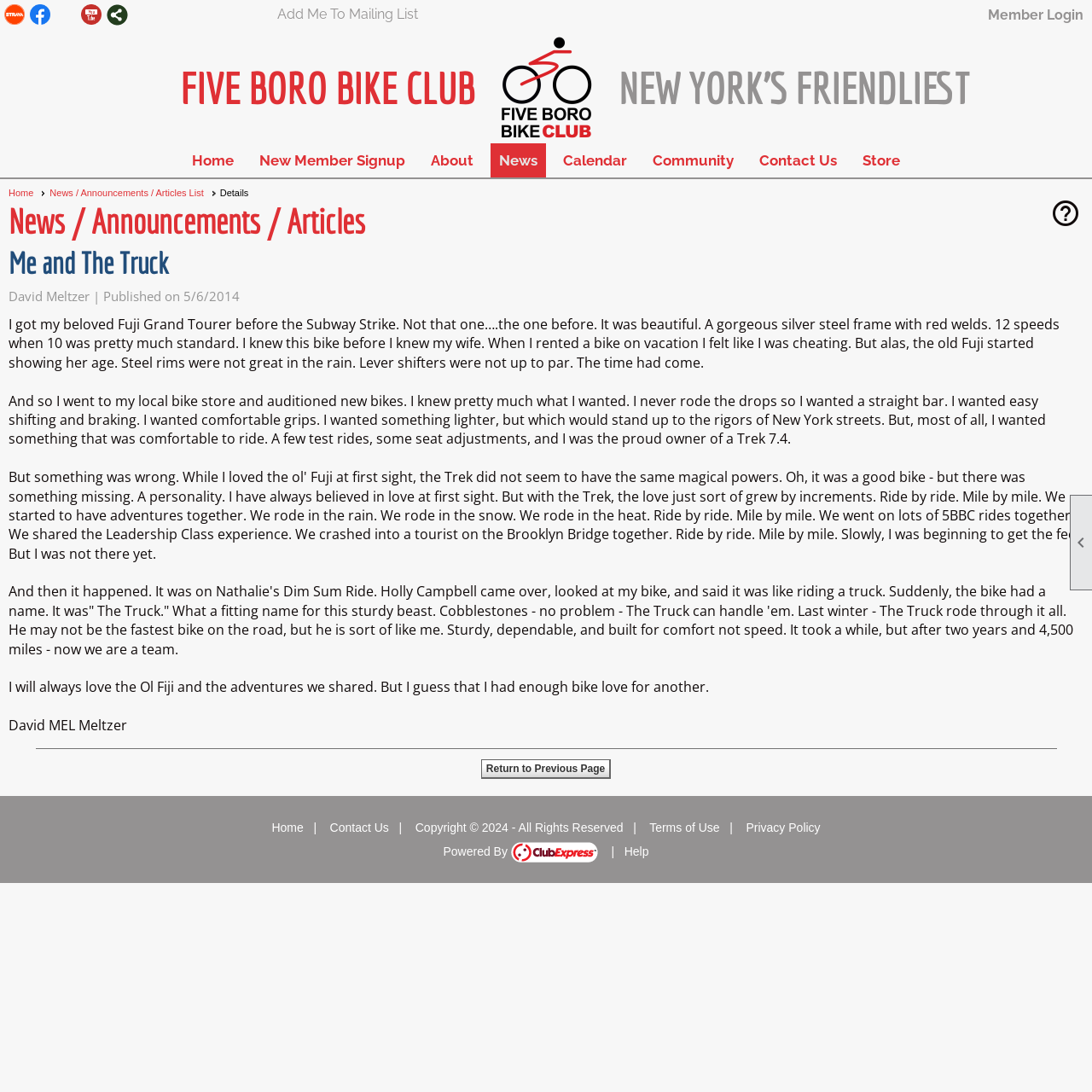What is the name of the ride where the author's bike got its nickname?
Please give a detailed and elaborate explanation in response to the question.

The author mentions that his bike got its nickname 'The Truck' on Nathalie's Dim Sum Ride, where Holly Campbell commented on his bike, saying it was like riding a truck.